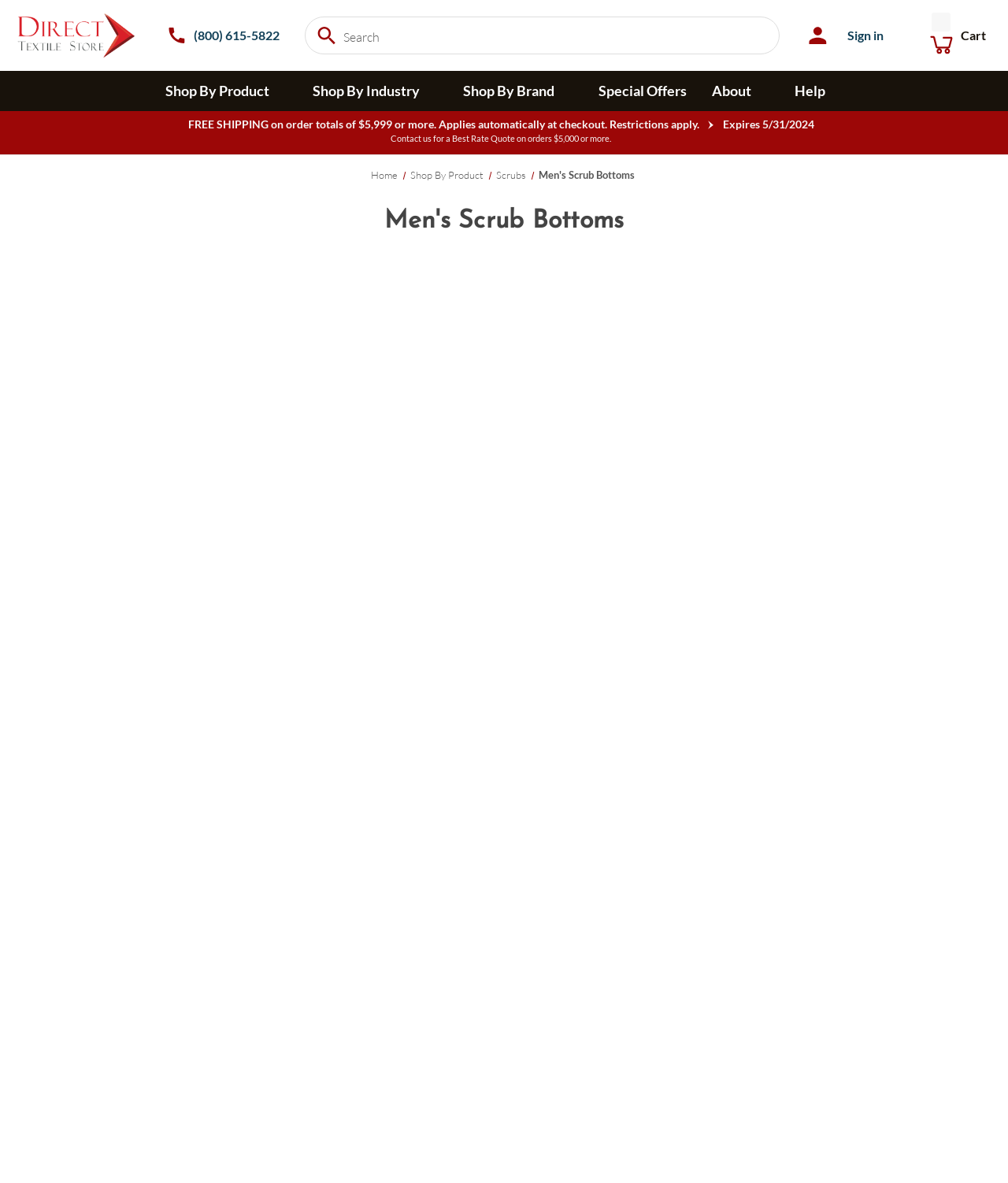Locate the bounding box coordinates of the UI element described by: "Sign in". Provide the coordinates as four float numbers between 0 and 1, formatted as [left, top, right, bottom].

[0.831, 0.011, 0.886, 0.049]